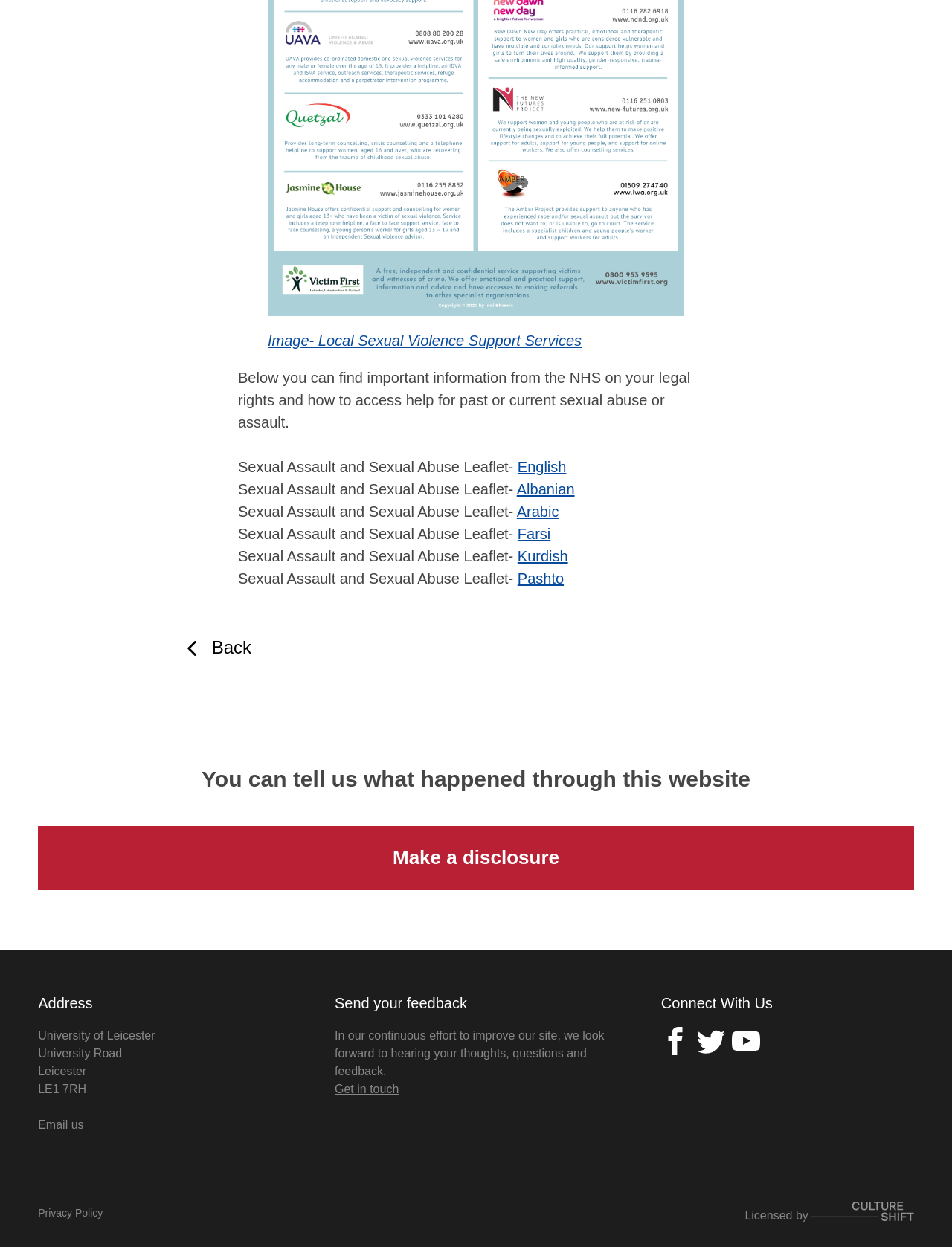Please locate the bounding box coordinates of the element that needs to be clicked to achieve the following instruction: "Visit Blog". The coordinates should be four float numbers between 0 and 1, i.e., [left, top, right, bottom].

None